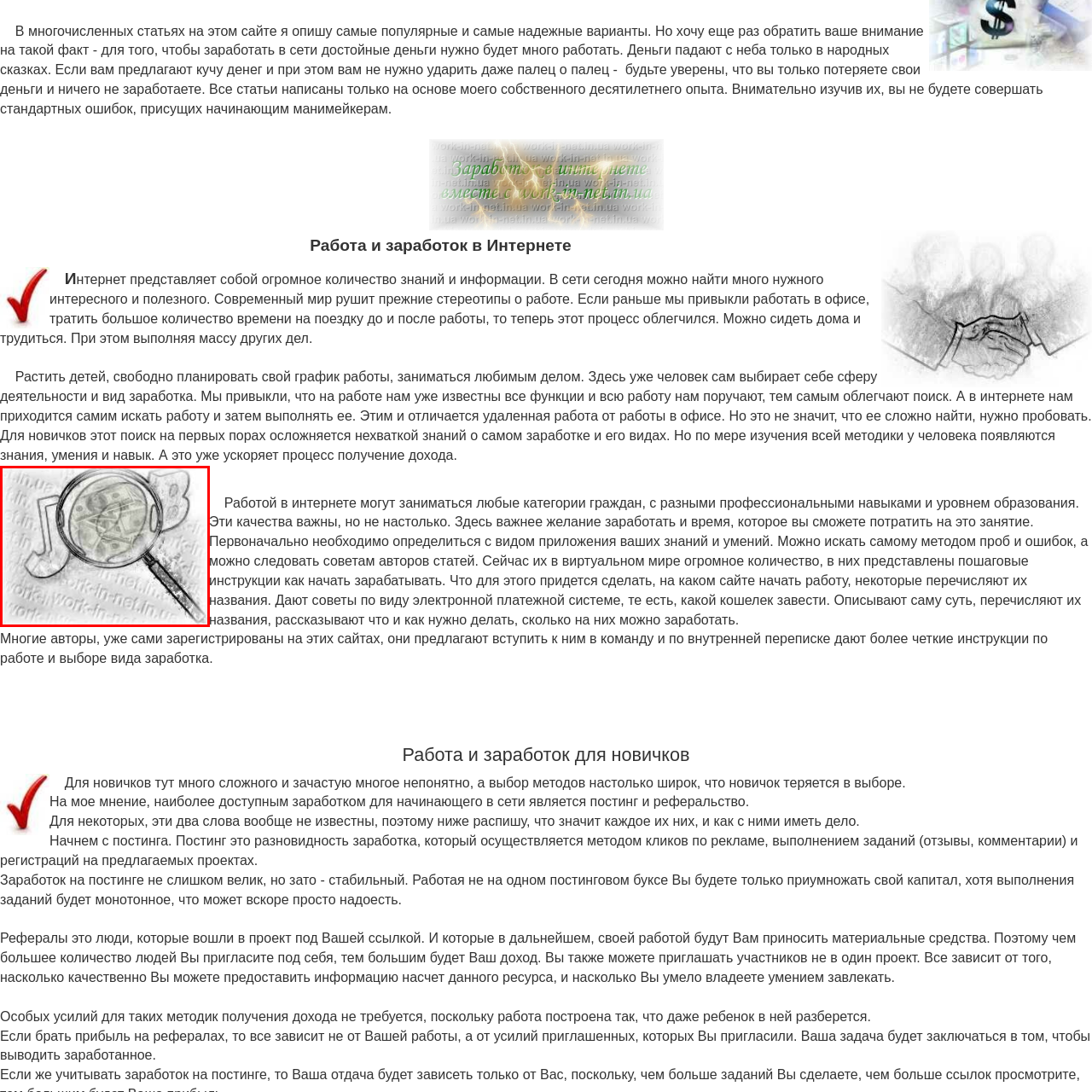Detail the scene within the red-bordered box in the image, including all relevant features and actions.

The image features an illustrative representation of the concept of "Job," symbolized by a magnifying glass focusing on a stack of money. This visual metaphor emphasizes the search for online work and earning opportunities. The backdrop subtly displays the text "work-in-net.in.ua," reinforcing the theme of remote earning prospects. The design suggests a blend of diligence and aspiration for financial success, highlighting the importance of actively seeking legitimate online job opportunities in a digital landscape filled with potential. The overall composition conveys a sense of determination and optimism in the pursuit of income through internet-based endeavors.